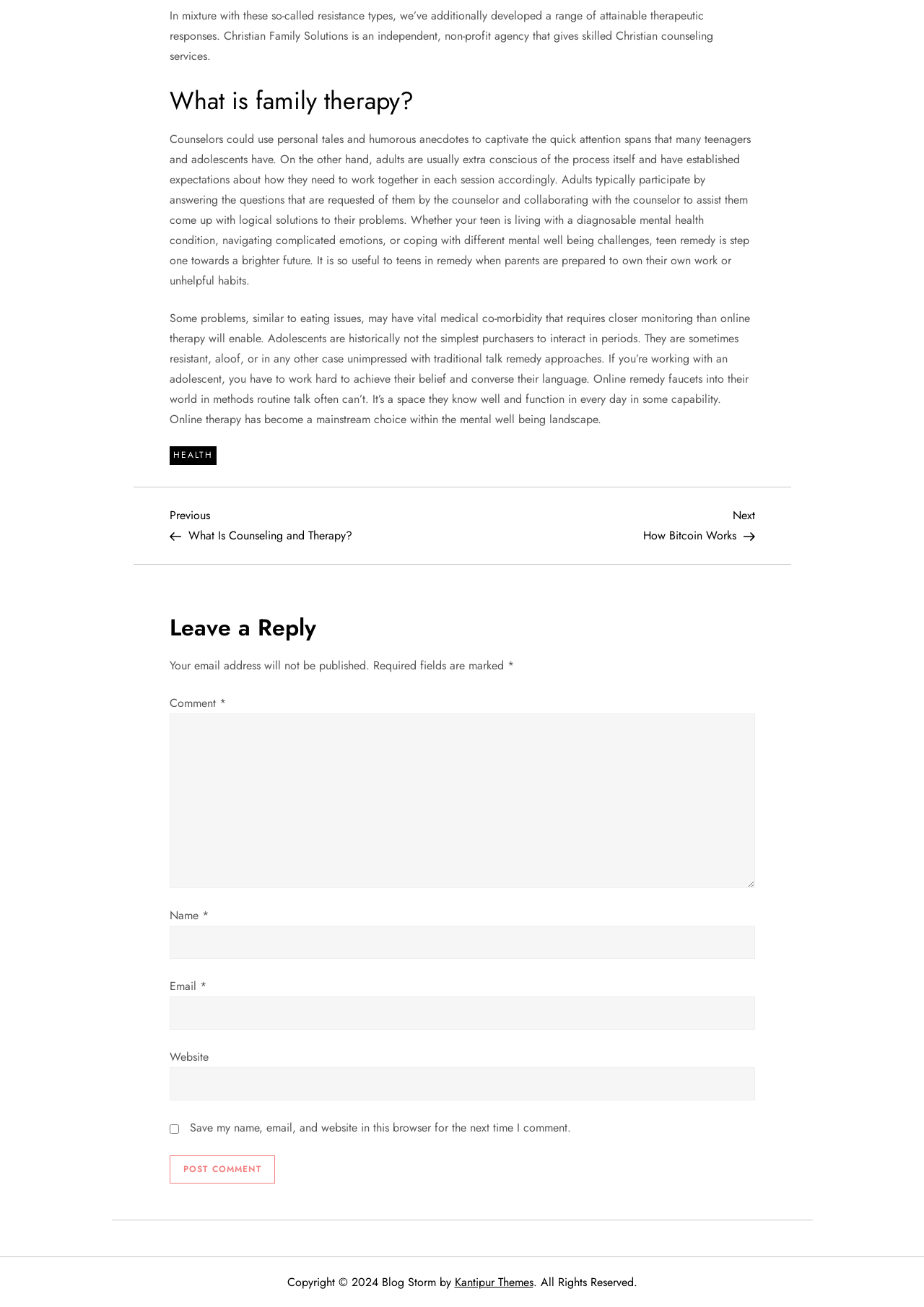Provide the bounding box coordinates of the section that needs to be clicked to accomplish the following instruction: "Enter your name."

[0.183, 0.708, 0.817, 0.734]